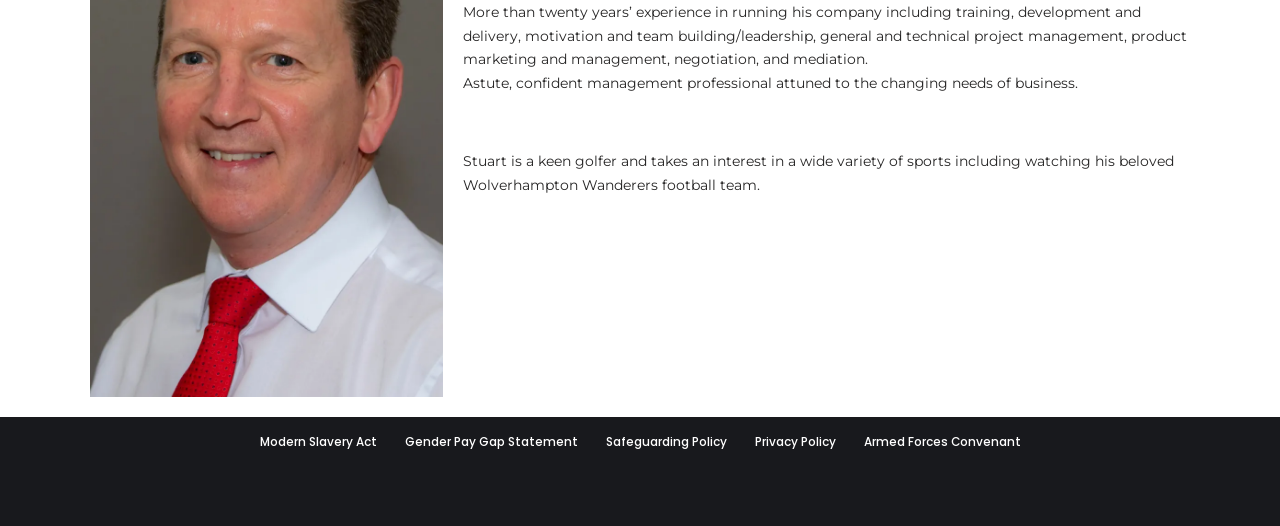Determine the bounding box for the described UI element: "Modern Slavery Act".

[0.203, 0.816, 0.294, 0.864]